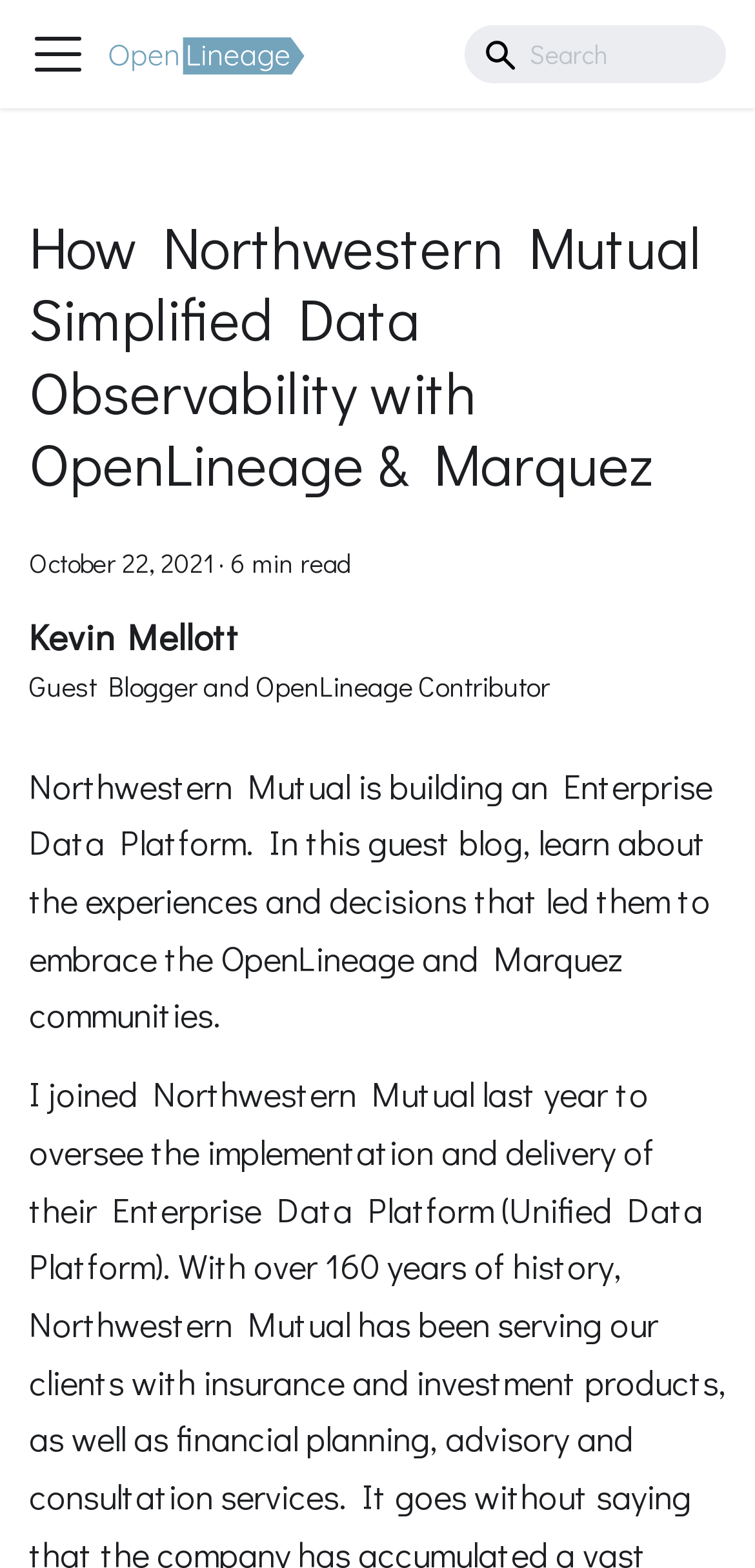Can you look at the image and give a comprehensive answer to the question:
What are the two communities mentioned in the article?

I found the two communities by reading the first sentence of the article, which says '...learn about the experiences and decisions that led them to embrace the OpenLineage and Marquez communities'.